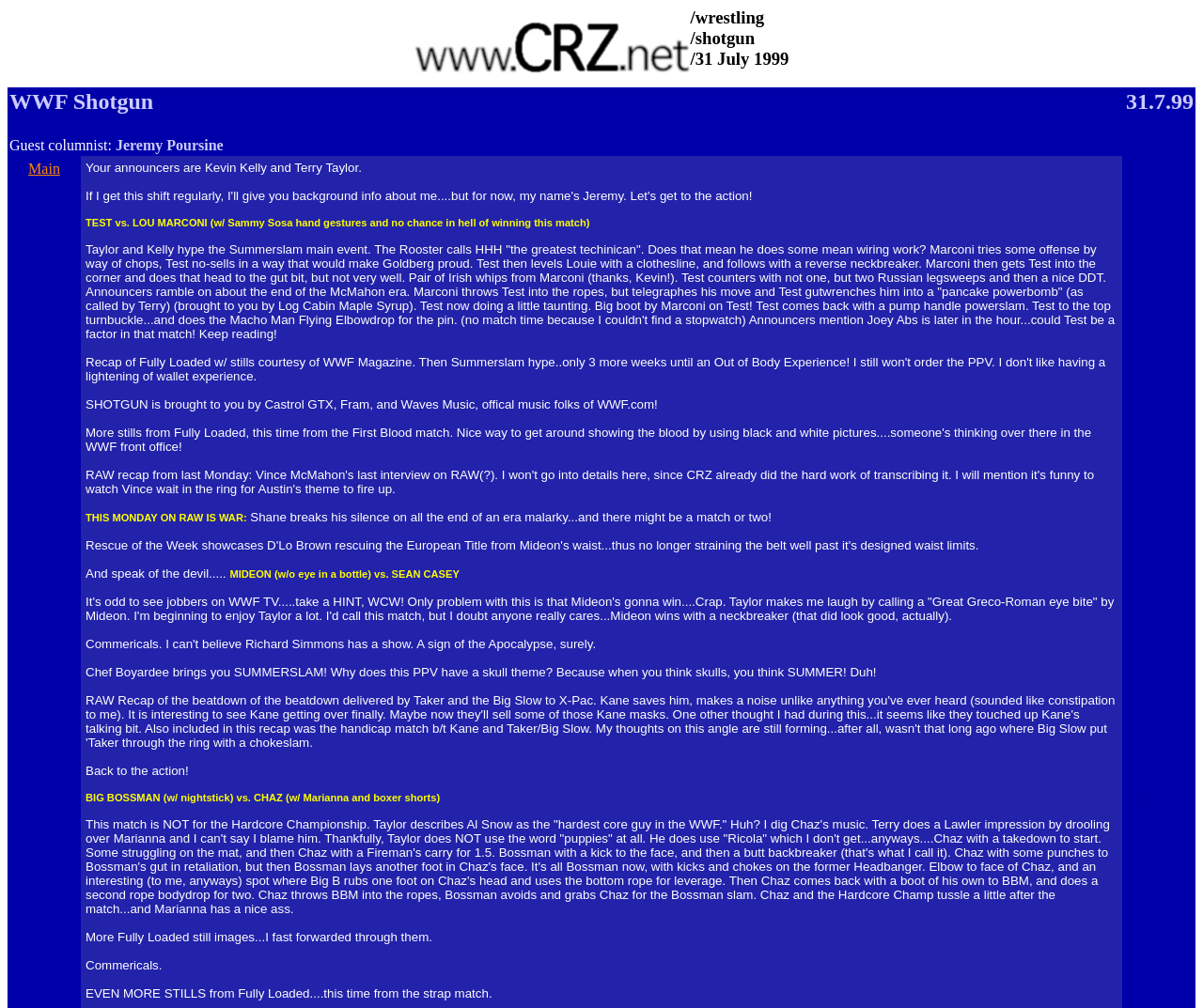Describe all visible elements and their arrangement on the webpage.

The webpage is a wrestling news and results page, specifically focused on WWF Shotgun from July 31, 1999. At the top, there is a navigation section with an image and text "You are here" and a breadcrumb trail "/wrestling /shotgun /31 July 1999". 

Below this, there is a header section with two columns, one with the title "WWF Shotgun" and the other with the date "31.7.99". 

The main content of the page is divided into sections, each describing a wrestling match or event. The first section is a guest column by Jeremy Poursine, which includes a link to the main page and a heading "BLAH". The section then describes a match between Test and Lou Marconi, including details of the match and the announcers' commentary. 

Following this, there are sections describing other matches, including Shane McMahon's comments on the end of an era, a match between Mideon and Sean Casey, and a match between Big Bossman and Chaz. Each section includes details of the match, including the moves performed and the commentary. 

Throughout the page, there are also promotional sections, including an advertisement for Castrol GTX, Fram, and Waves Music, and a section promoting the upcoming Summerslam event. The page also includes still images from Fully Loaded, which are displayed in between the match descriptions.